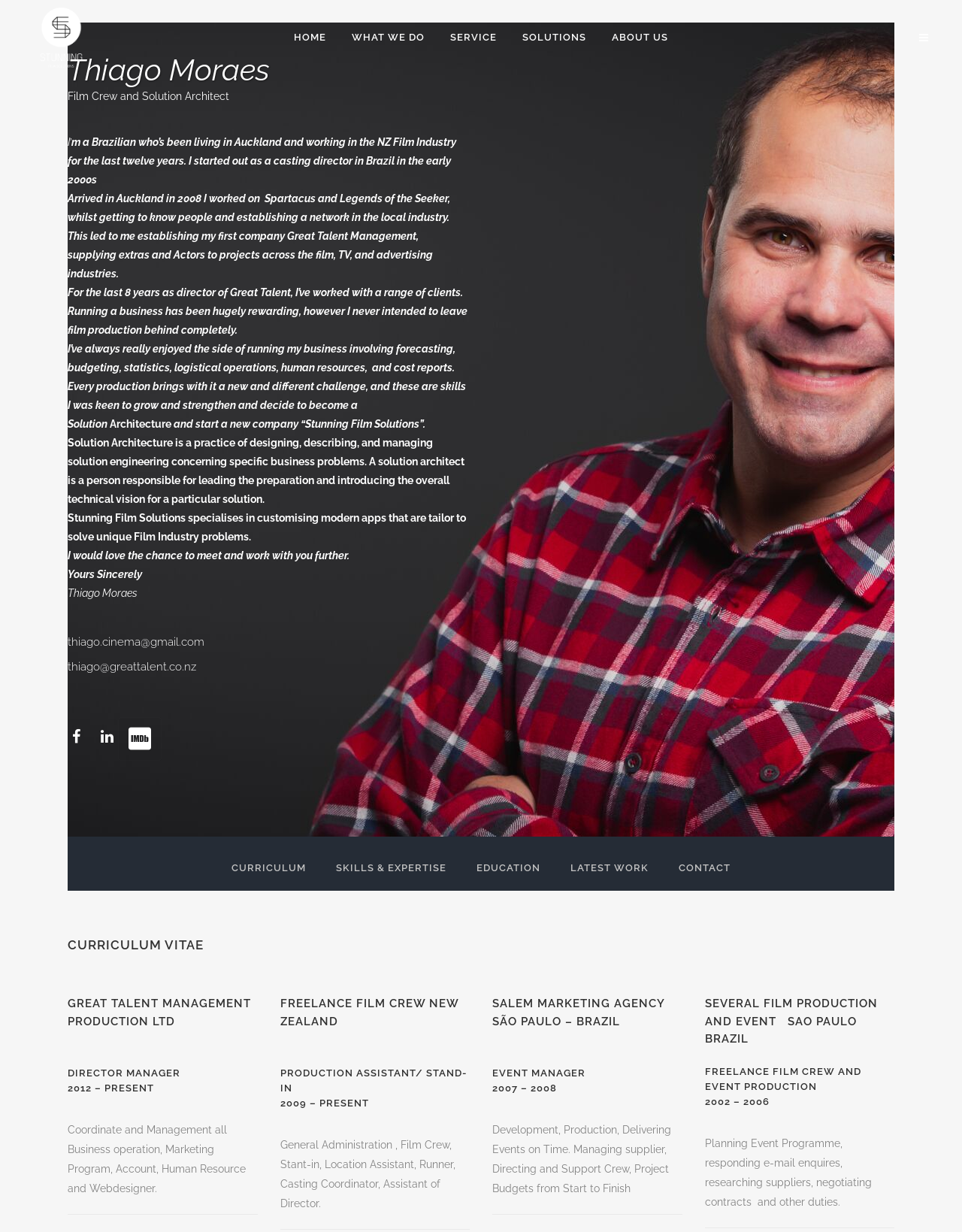Review the image closely and give a comprehensive answer to the question: What is the profession of the person?

The answer can be found in the StaticText element with the text 'Film Crew and Solution Architect' which is located near the top of the webpage, indicating the profession of the person introducing himself.